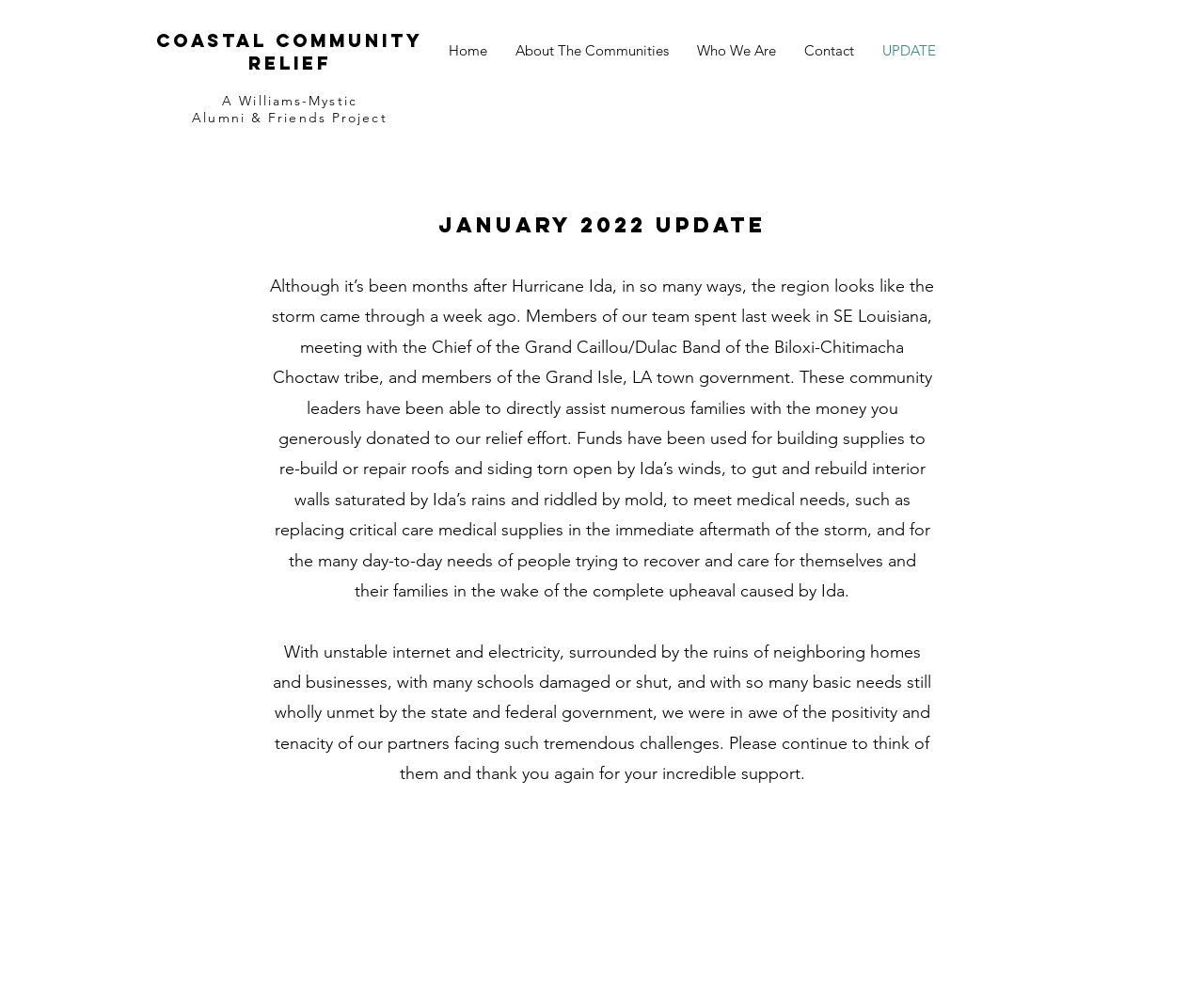What is the name of the community relief effort?
Look at the screenshot and respond with a single word or phrase.

Coastal Community Relief